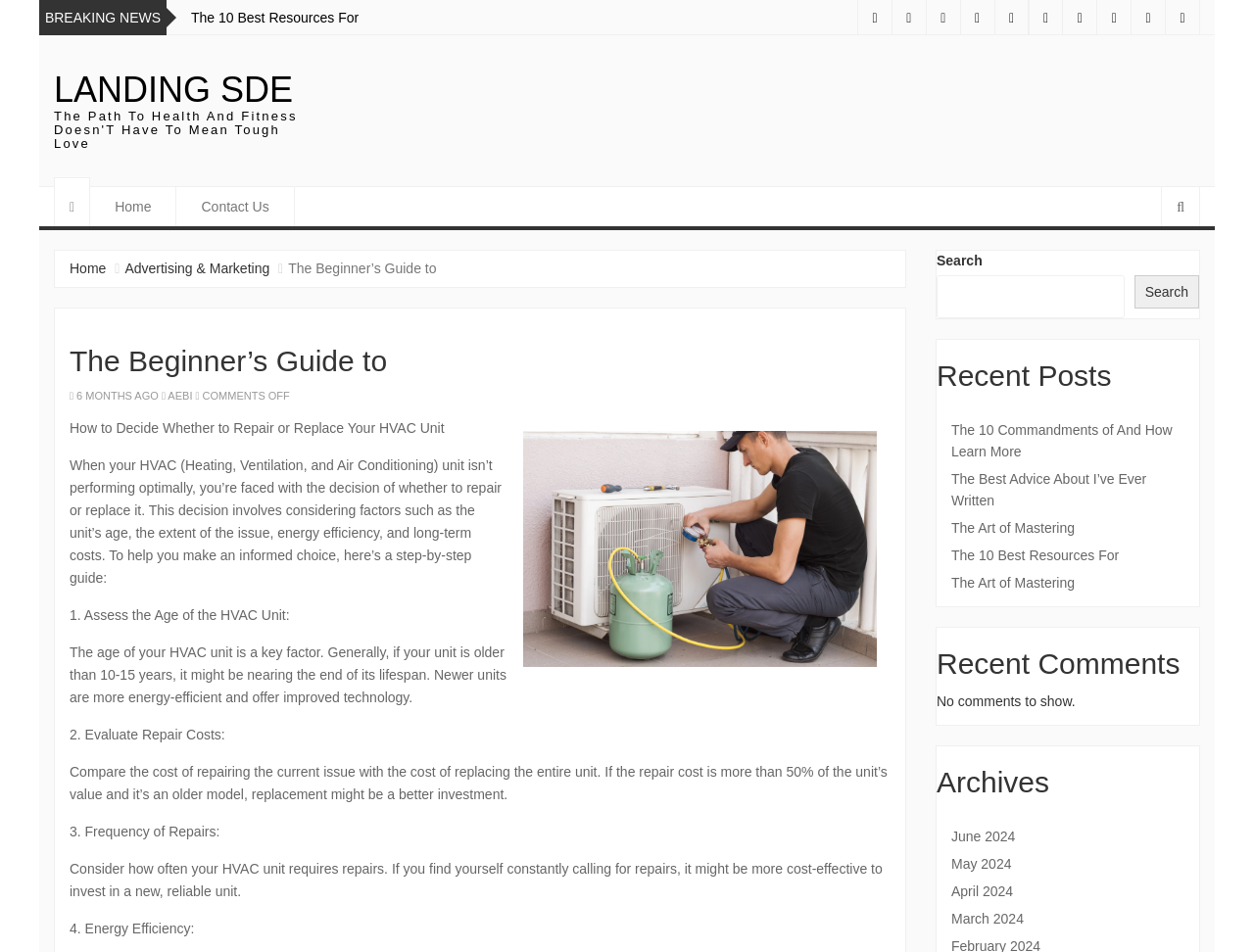Can you show the bounding box coordinates of the region to click on to complete the task described in the instruction: "Click on the 'HOME' link"?

None